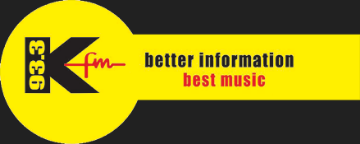What does the radio station aim to provide?
Answer the question with a detailed explanation, including all necessary information.

The radio station aims to provide quality content to its listeners, as reflected in its branding and commitment to delivering 'better information' and playing 'the best music'.